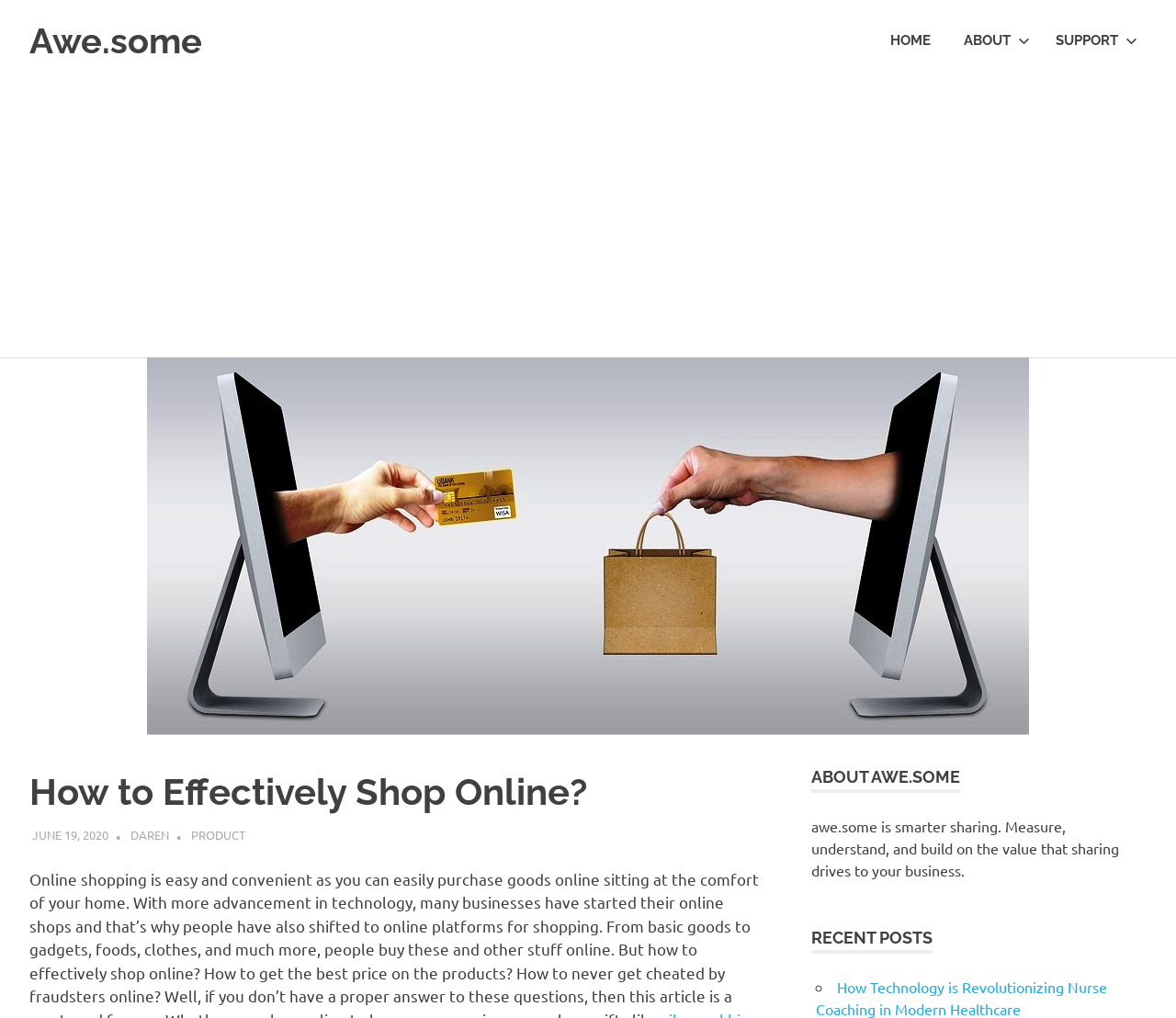Answer the question below in one word or phrase:
How many navigation links are in the primary menu?

3